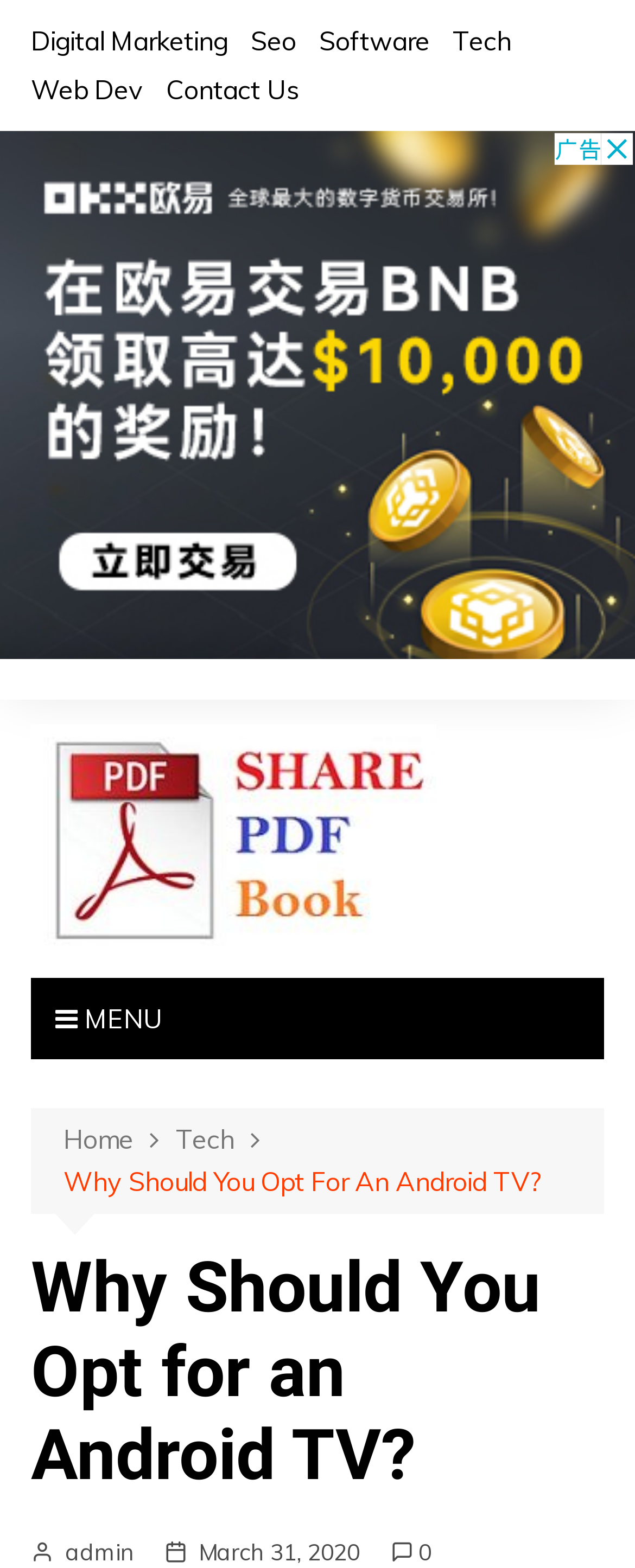Give a short answer using one word or phrase for the question:
What is the topic of the current article?

Android TV